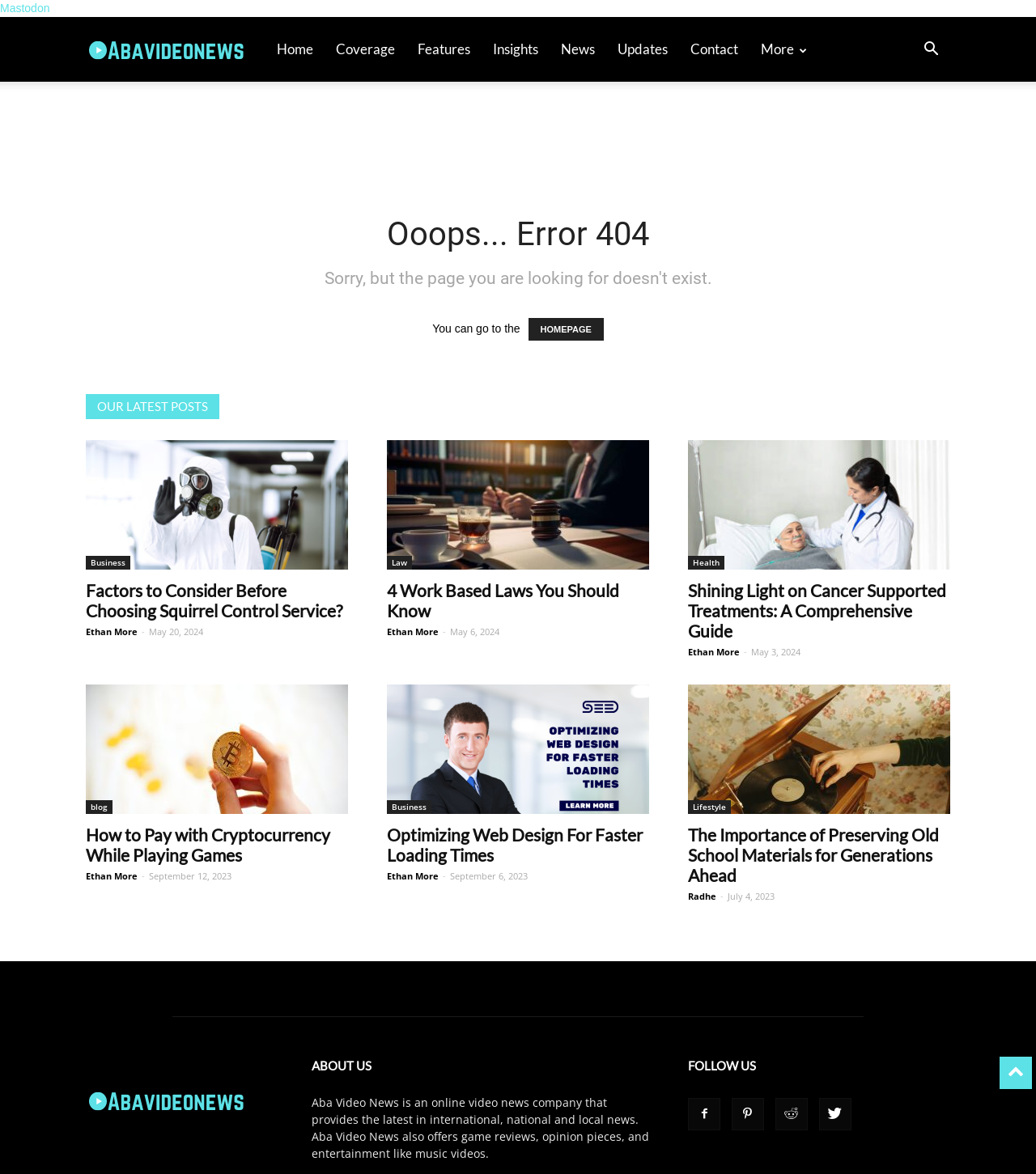What is the error message displayed on the webpage?
Carefully analyze the image and provide a detailed answer to the question.

The error message is displayed in a static text element with the text 'Ooops... Error 404' at the top of the webpage, indicating that the requested page was not found.